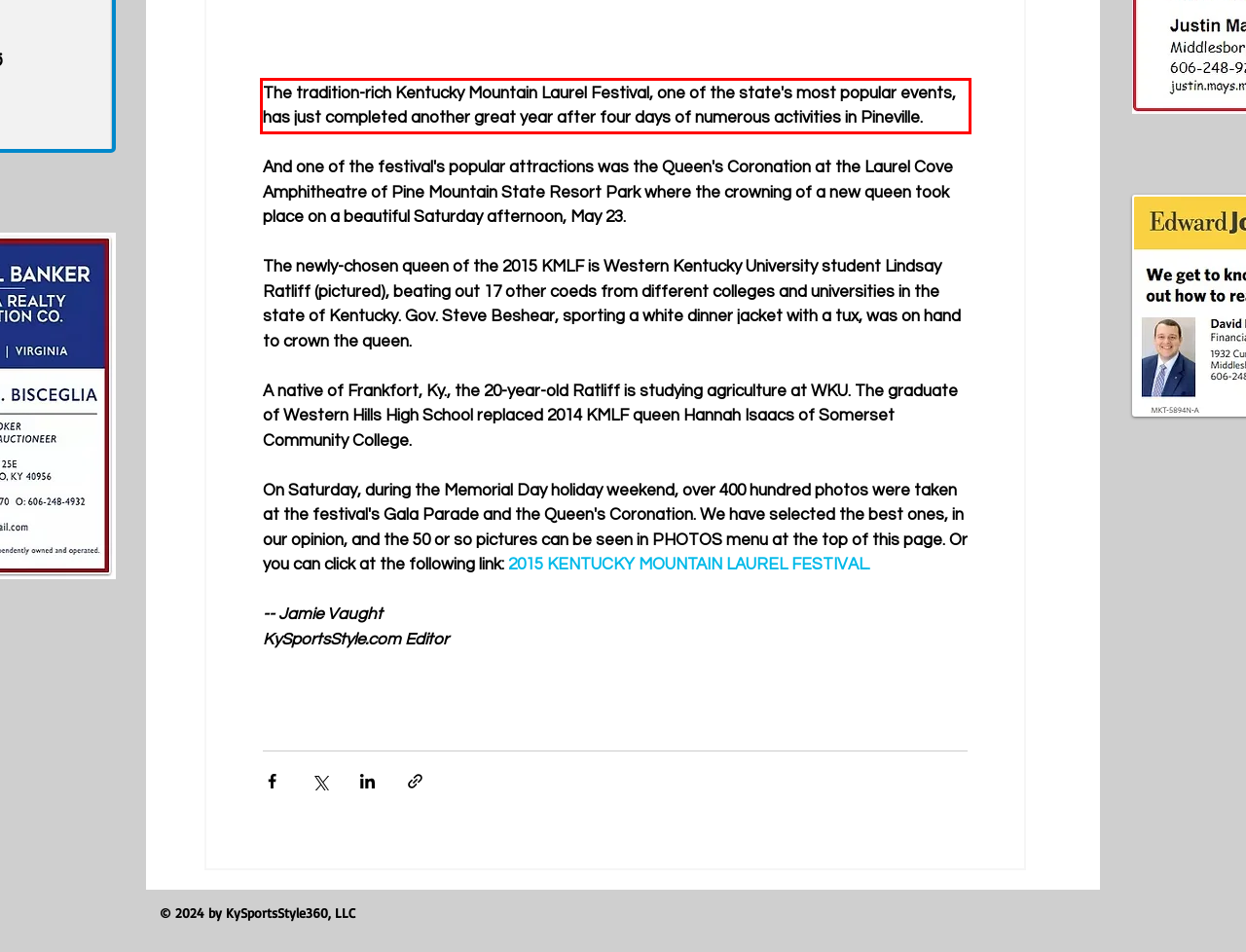Please identify and extract the text content from the UI element encased in a red bounding box on the provided webpage screenshot.

The tradition-rich Kentucky Mountain Laurel Festival, one of the state's most popular events, has just completed another great year after four days of numerous activities in Pineville.